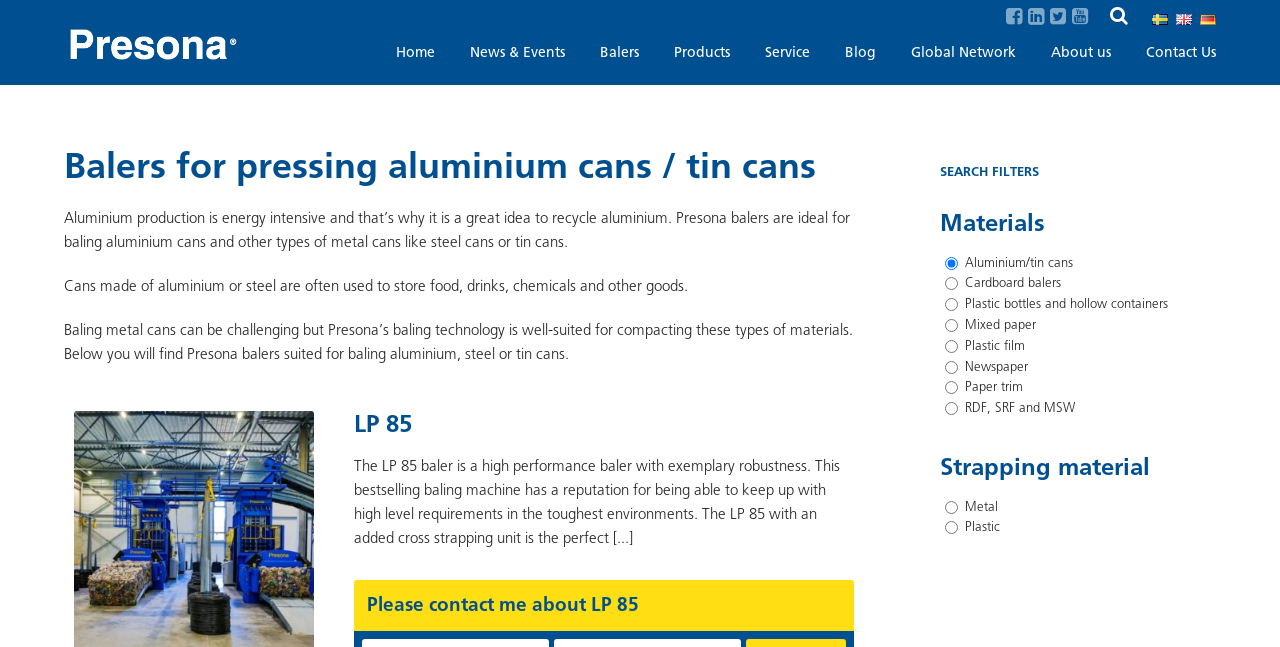Refer to the element description News & Events and identify the corresponding bounding box in the screenshot. Format the coordinates as (top-left x, top-left y, bottom-right x, bottom-right y) with values in the range of 0 to 1.

[0.367, 0.063, 0.441, 0.1]